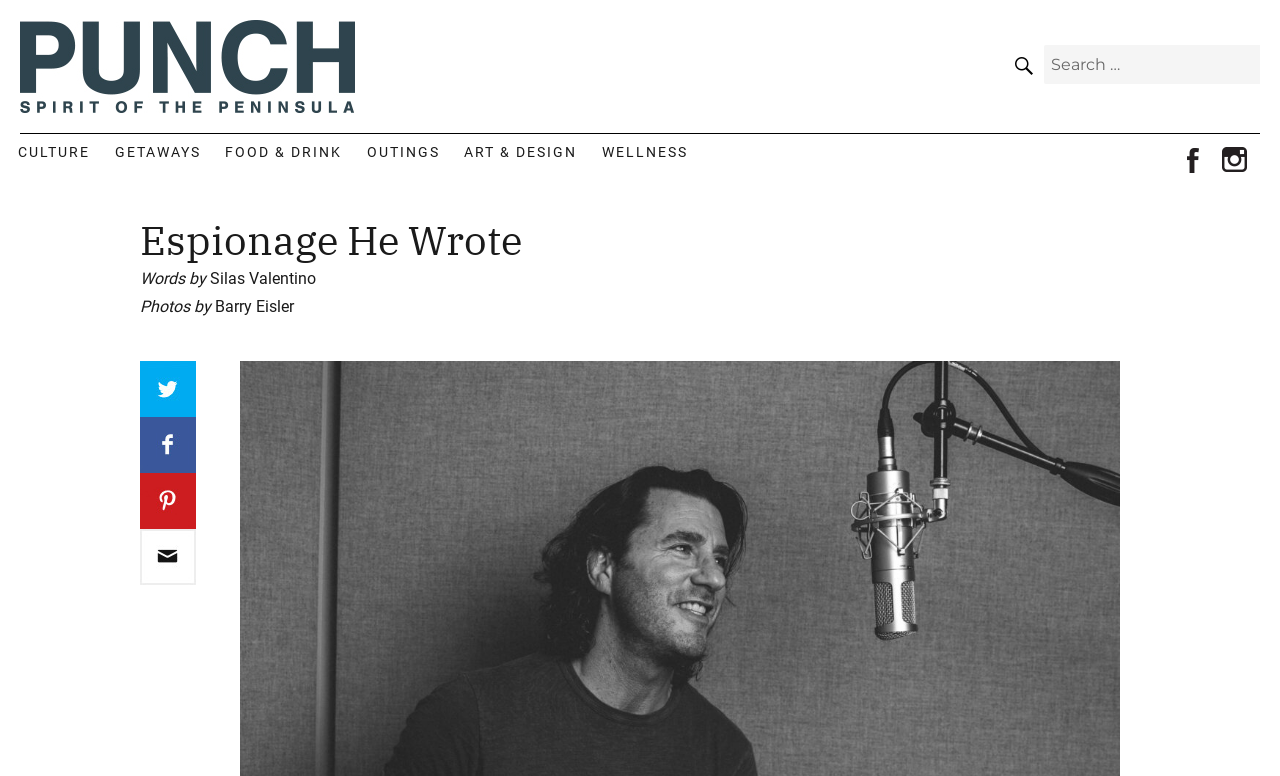Use a single word or phrase to answer the question:
How many images are there in the article?

4